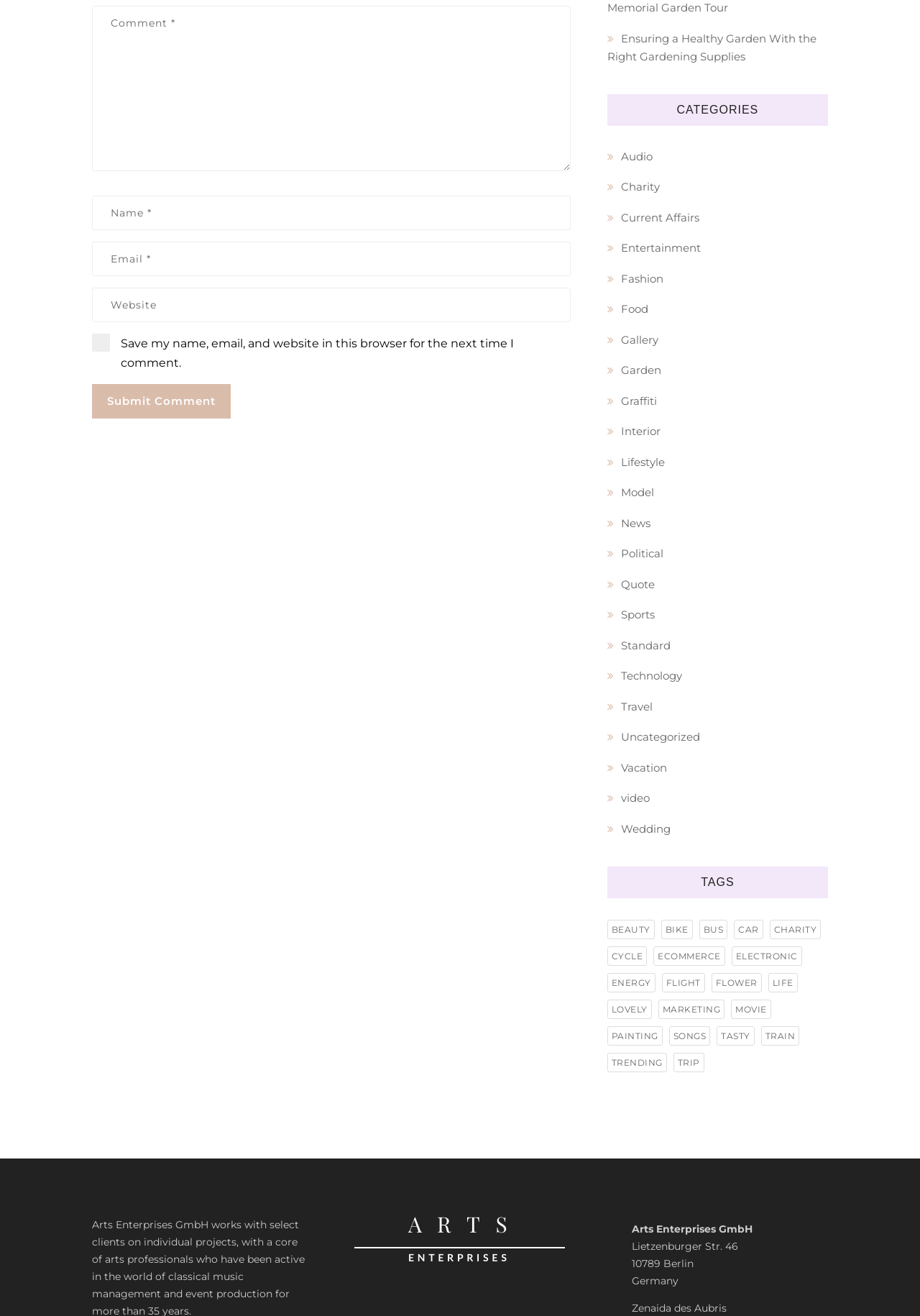How many tags are listed on the webpage?
Answer the question with a detailed explanation, including all necessary information.

The webpage lists multiple tags, including Beauty, Bike, Bus, Car, Charity, Cycle, ecommerce, Electronic, Energy, Flight, Flower, Life, Lovely, Marketing, Movie, Painting, Songs, Tasty, Train, Trending, and Trip.